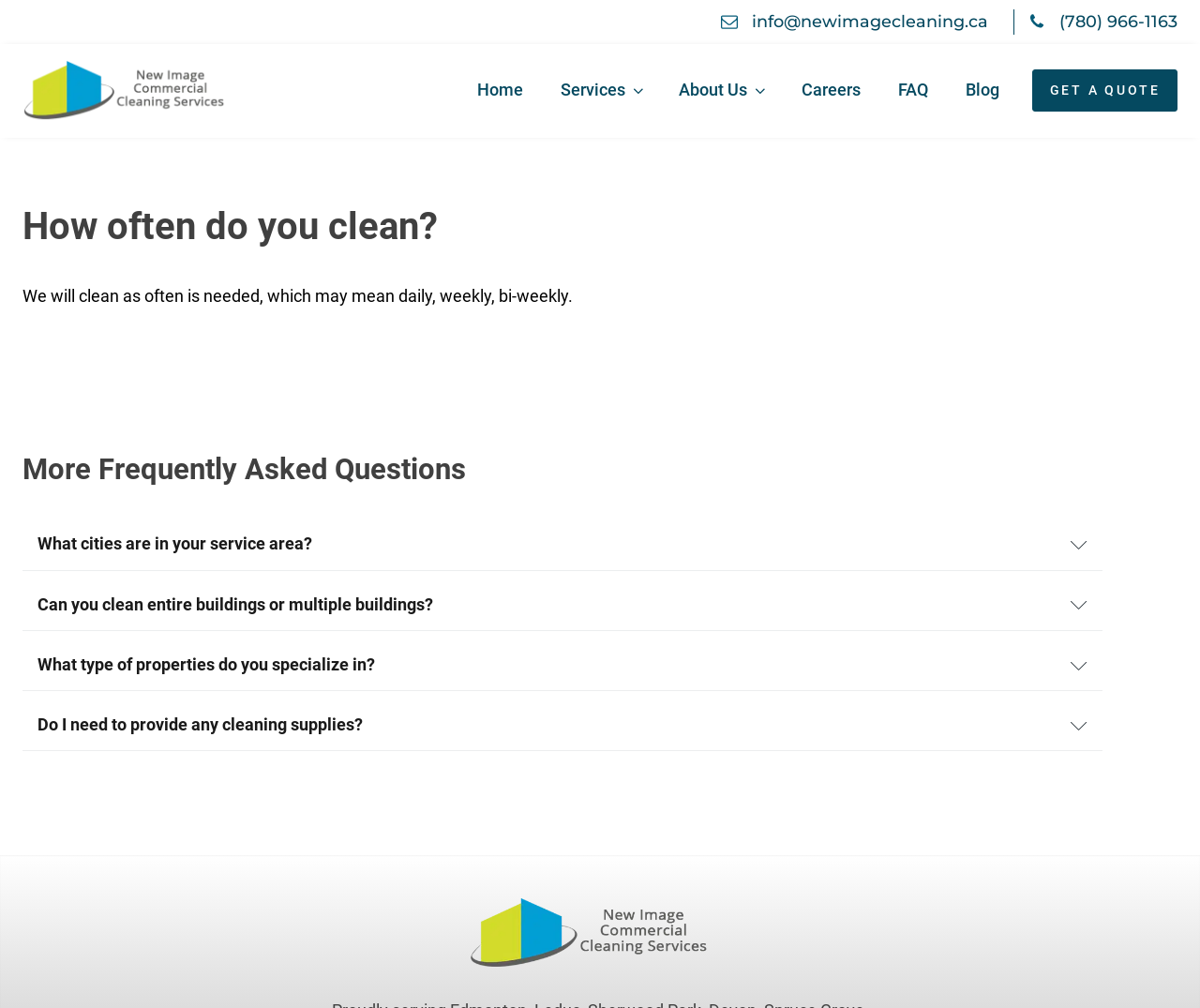Please determine the bounding box coordinates for the UI element described here. Use the format (top-left x, top-left y, bottom-right x, bottom-right y) with values bounded between 0 and 1: Blog

[0.789, 0.068, 0.848, 0.111]